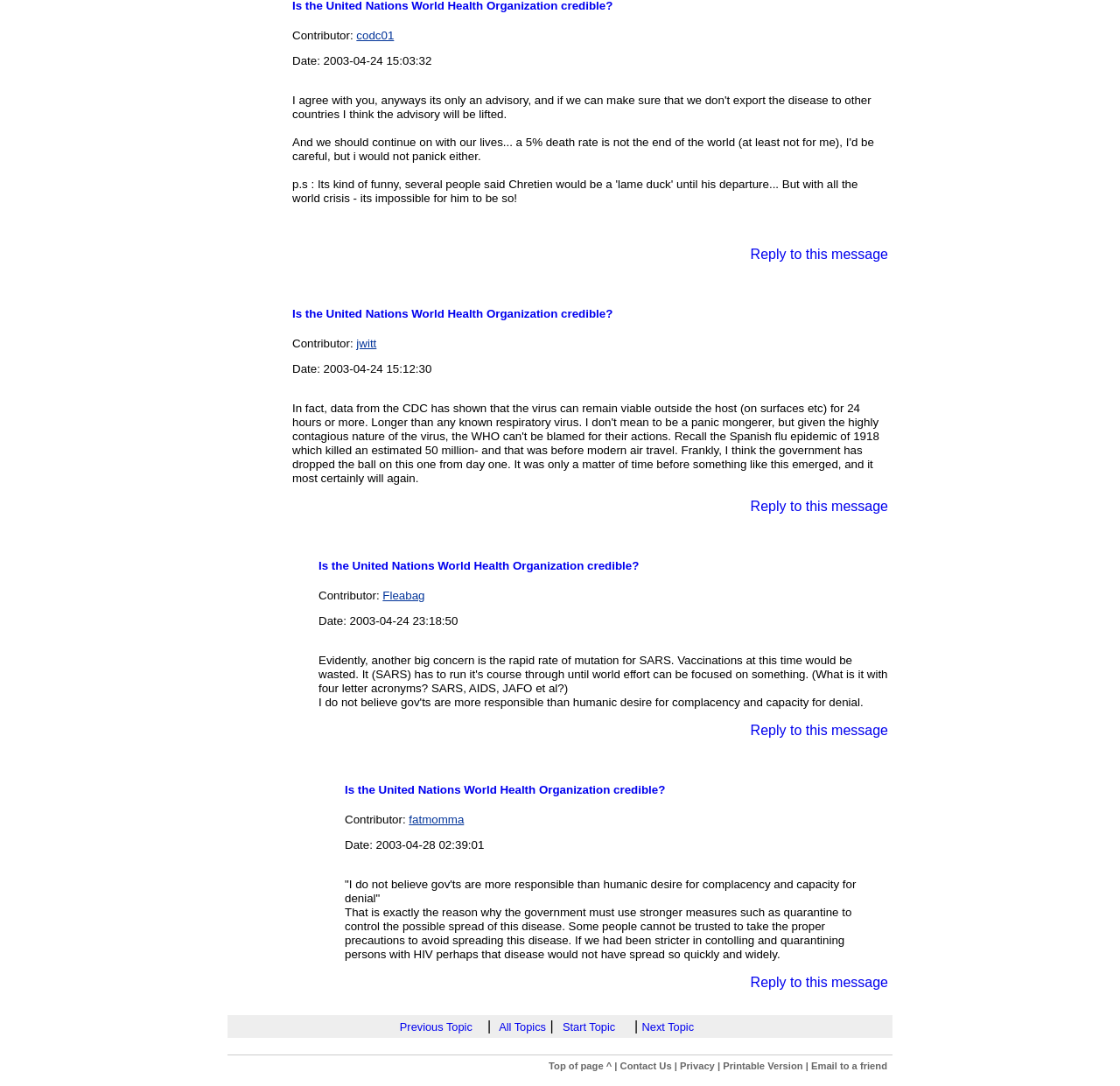Determine the bounding box coordinates of the UI element described by: "All Topics".

[0.445, 0.94, 0.487, 0.952]